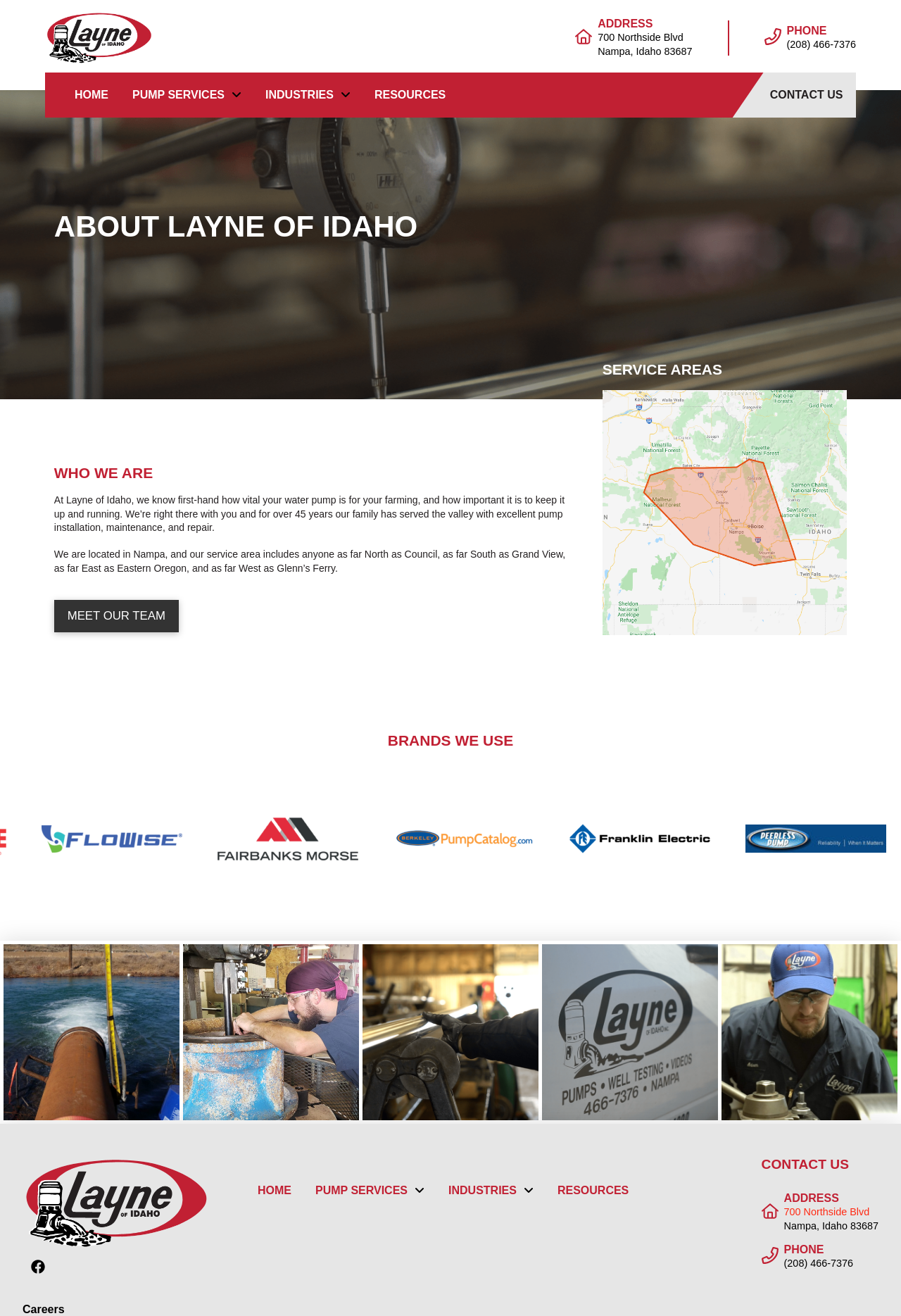Identify the bounding box coordinates of the clickable region to carry out the given instruction: "Check '生活周边'".

None